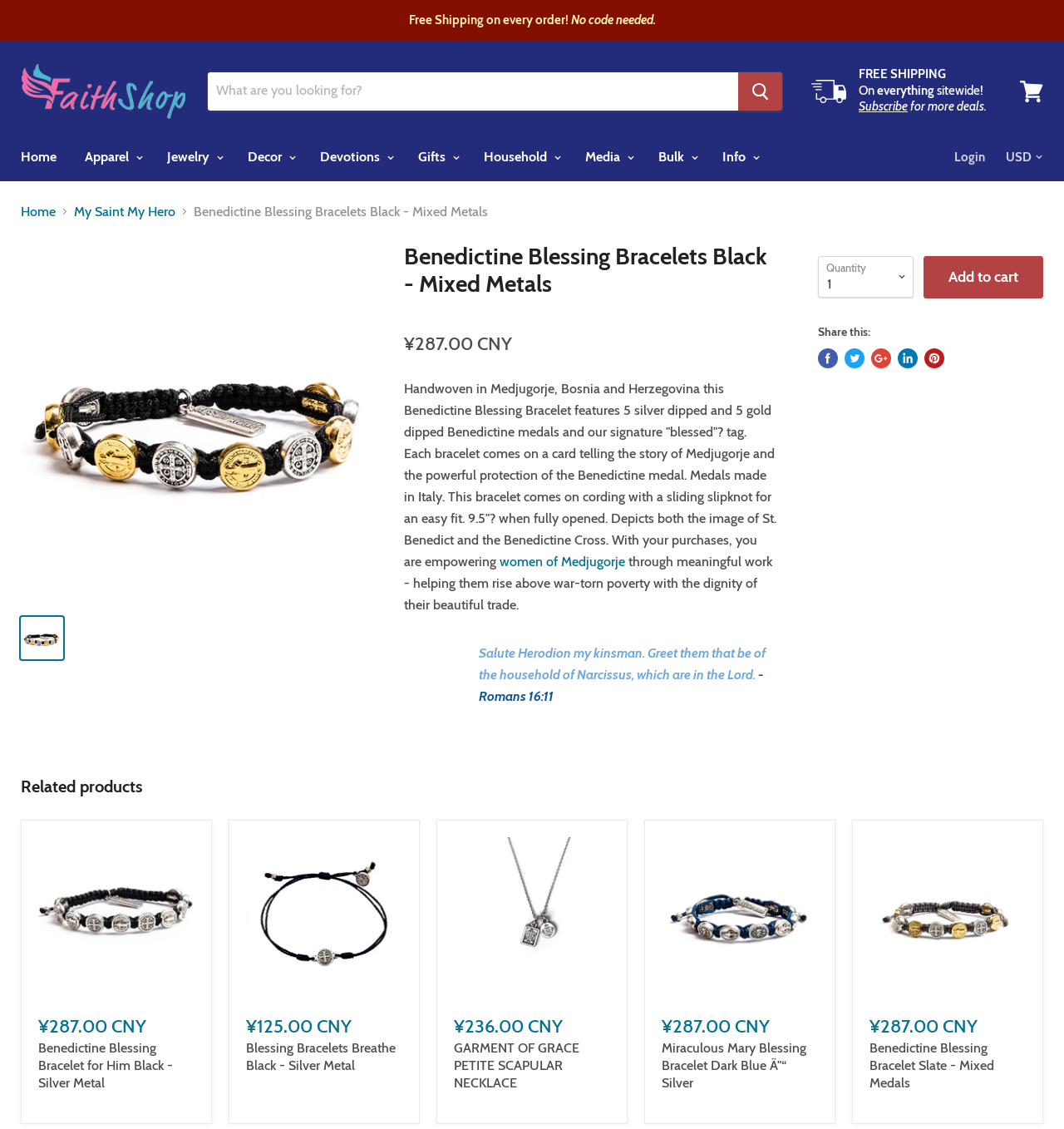Detail the webpage's structure and highlights in your description.

This webpage is an e-commerce product page for a Benedictine Blessing Bracelet. At the top, there is a notification bar announcing "Free Shipping on every order!" with no code needed. Below this, there is a search bar and a navigation menu with links to various categories such as "Home", "Apparel", "Jewelry", and more.

On the left side, there is a breadcrumb navigation showing the current page's location within the website's hierarchy. Below this, there is a large product image of the Benedictine Blessing Bracelet, accompanied by a product description and details. The description explains that the bracelet is handwoven in Medjugorje, Bosnia and Herzegovina, and features 5 silver dipped and 5 gold dipped Benedictine medals. The product details include the price, ¥287.00 CNY, and a "Quantity" dropdown menu.

To the right of the product image, there are several call-to-action buttons, including "Add to cart", "Share this:", and social media sharing links. Below this, there is a section titled "Related products" showcasing three other products with images, prices, and links to their respective product pages.

Throughout the page, there are various headings, links, and buttons, all of which are clearly labeled and easily accessible. The overall layout is organized and easy to navigate, making it simple for users to find the information they need and make a purchase.